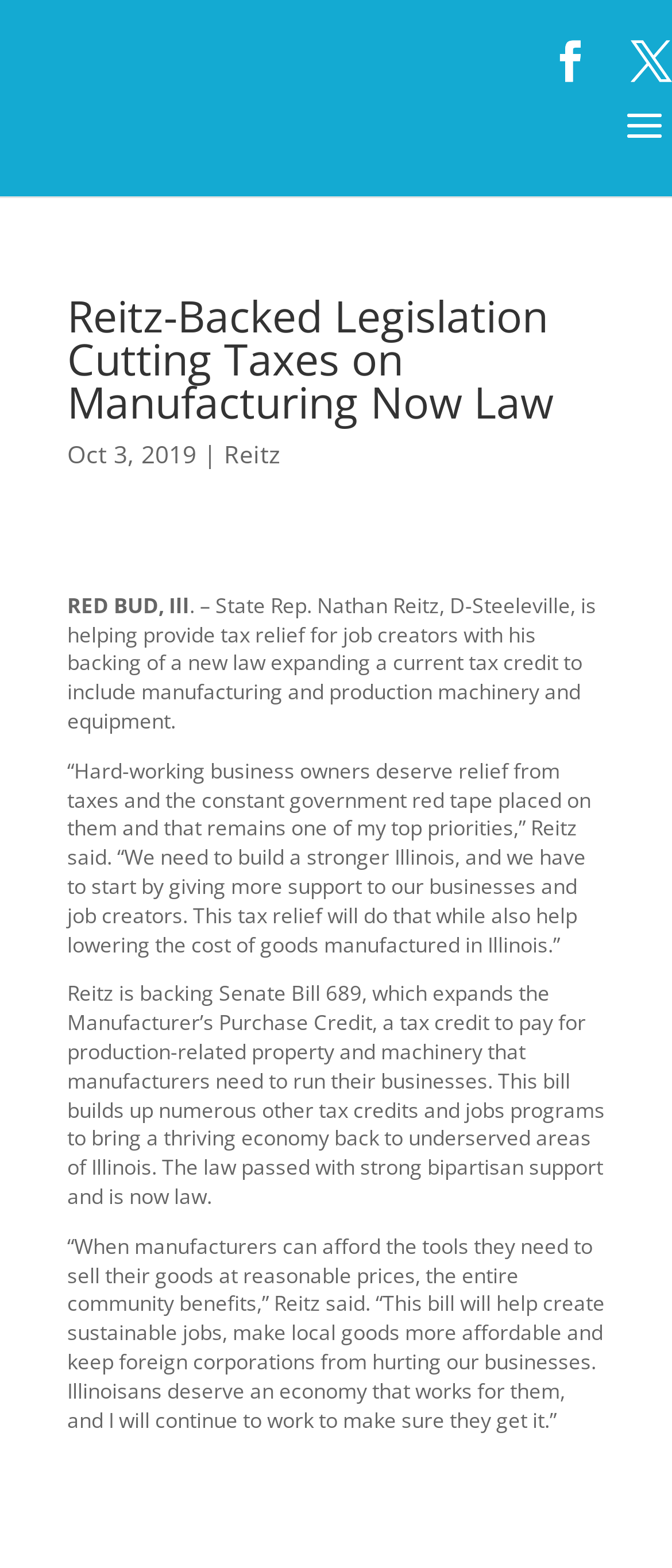Identify and extract the heading text of the webpage.

Reitz-Backed Legislation Cutting Taxes on Manufacturing Now Law